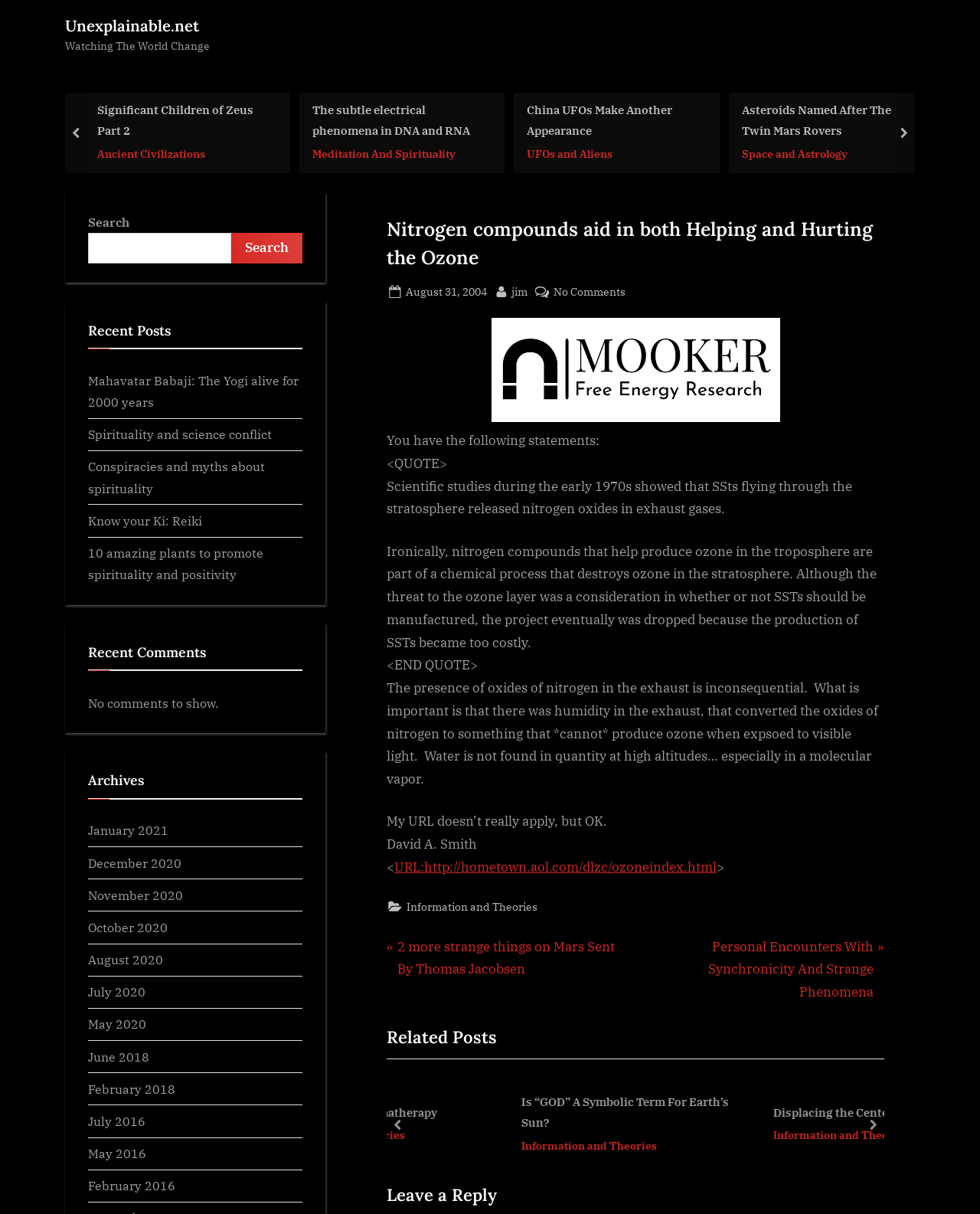How many recent comments are shown on the webpage? Look at the image and give a one-word or short phrase answer.

No comments